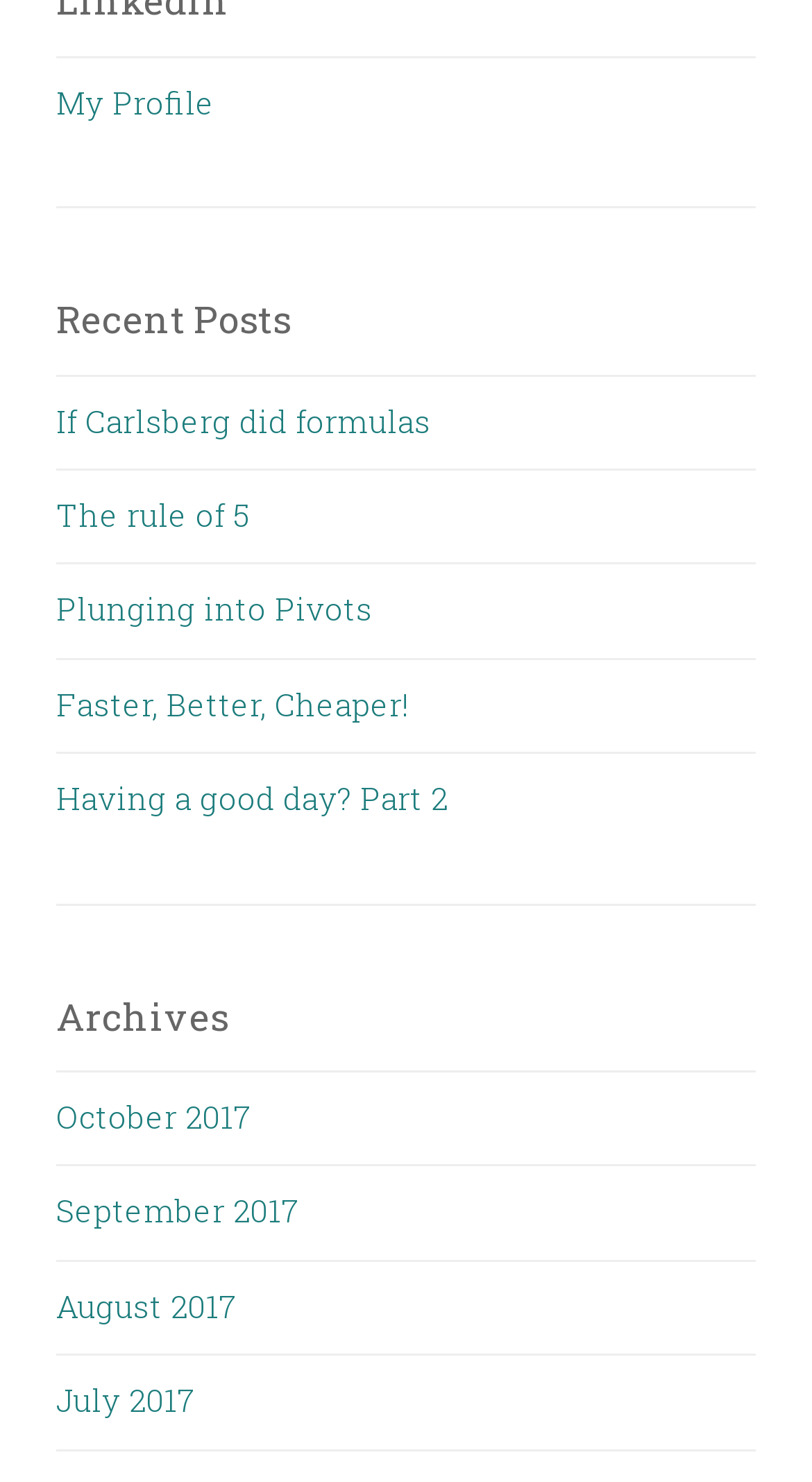Answer with a single word or phrase: 
What is the profile link?

My Profile